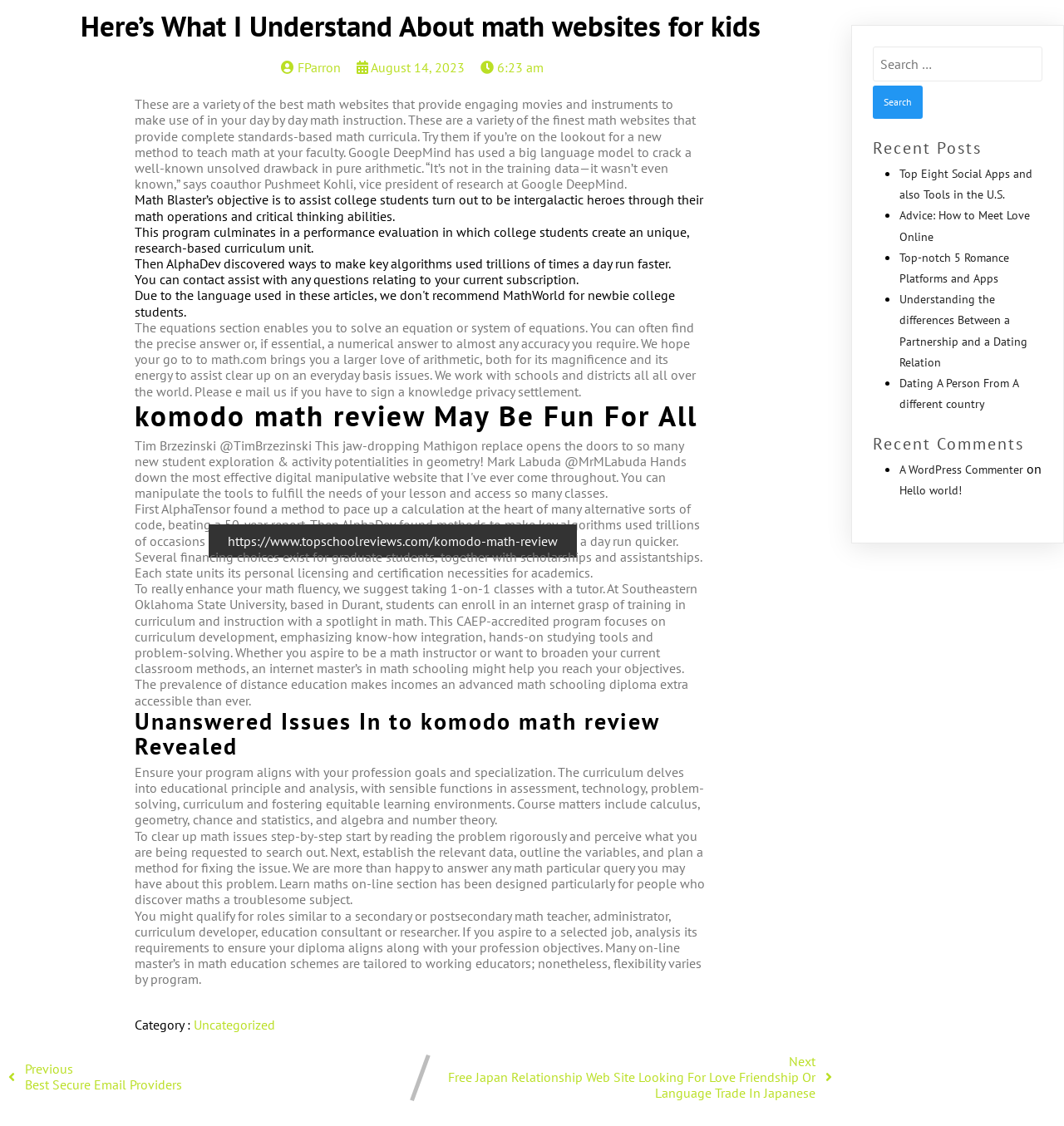Locate the bounding box of the UI element defined by this description: "Privacy & Cookies". The coordinates should be given as four float numbers between 0 and 1, formatted as [left, top, right, bottom].

None